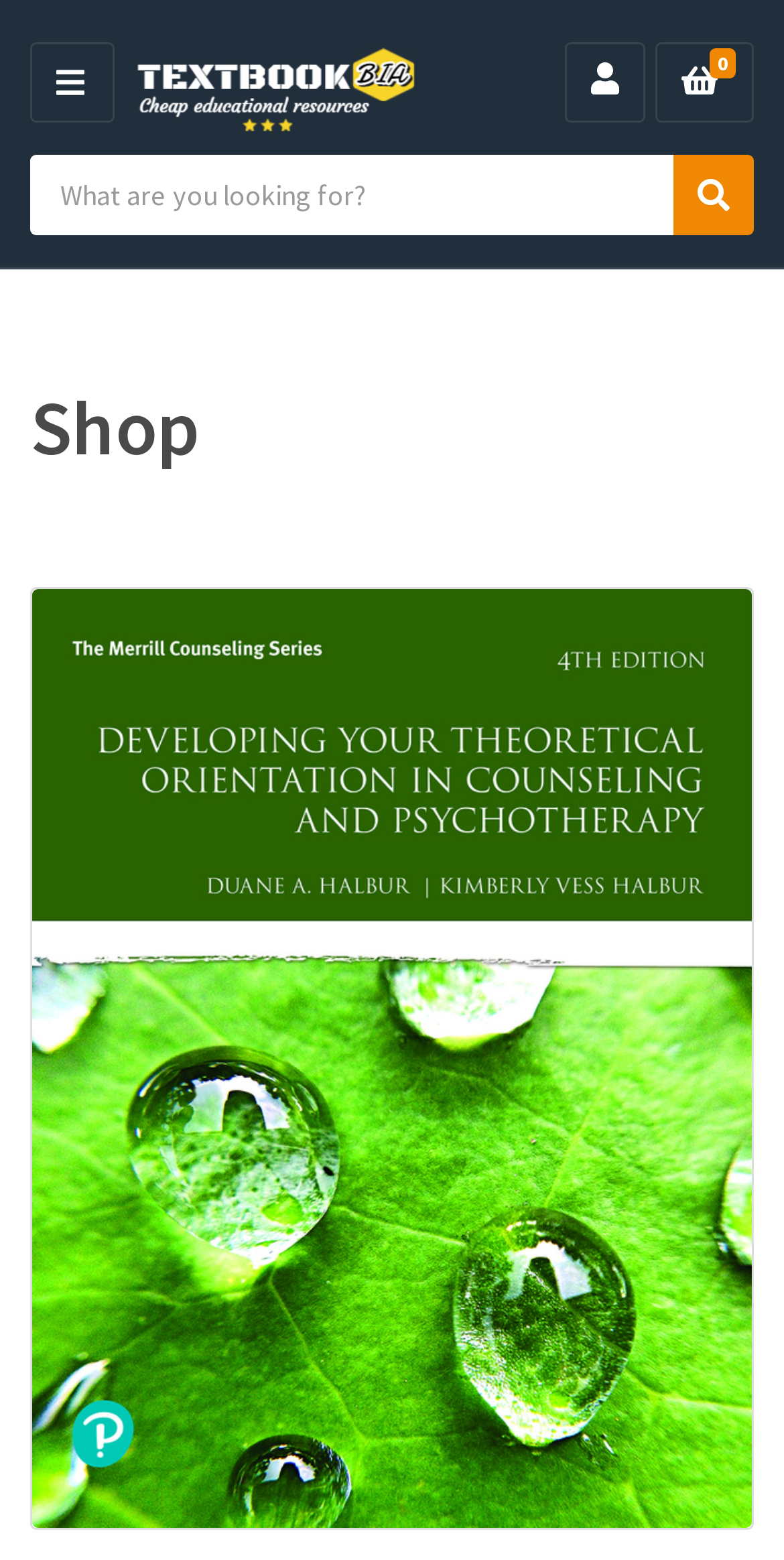Give a concise answer of one word or phrase to the question: 
What is the name of the eBook?

Developing Your Theoretical Orientation In Counseling And Psychotherapy